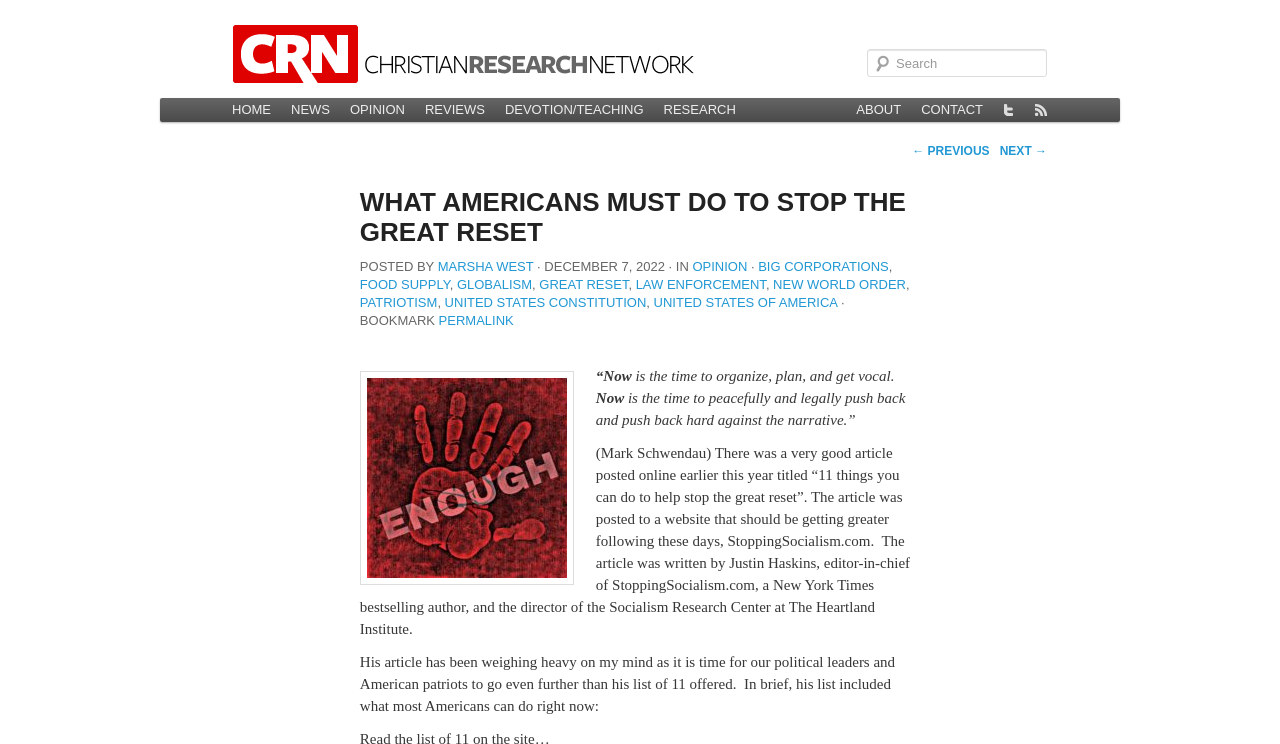Pinpoint the bounding box coordinates of the element to be clicked to execute the instruction: "Go to the home page".

[0.173, 0.132, 0.22, 0.164]